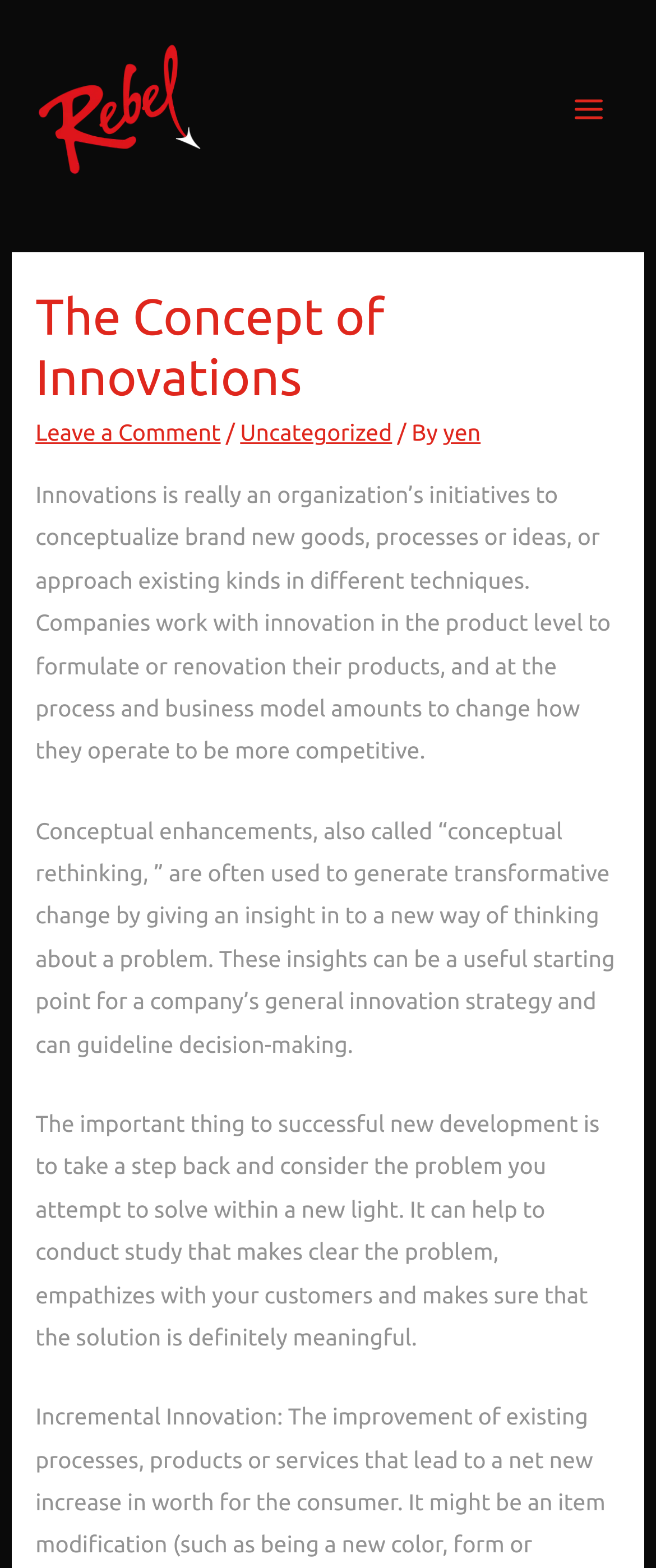What is the relation between innovation and competitiveness?
Please answer the question with a detailed and comprehensive explanation.

The webpage mentions that companies work with innovation at the process and business model levels to change how they operate to be more competitive. This implies that innovation is a means to achieve competitiveness.